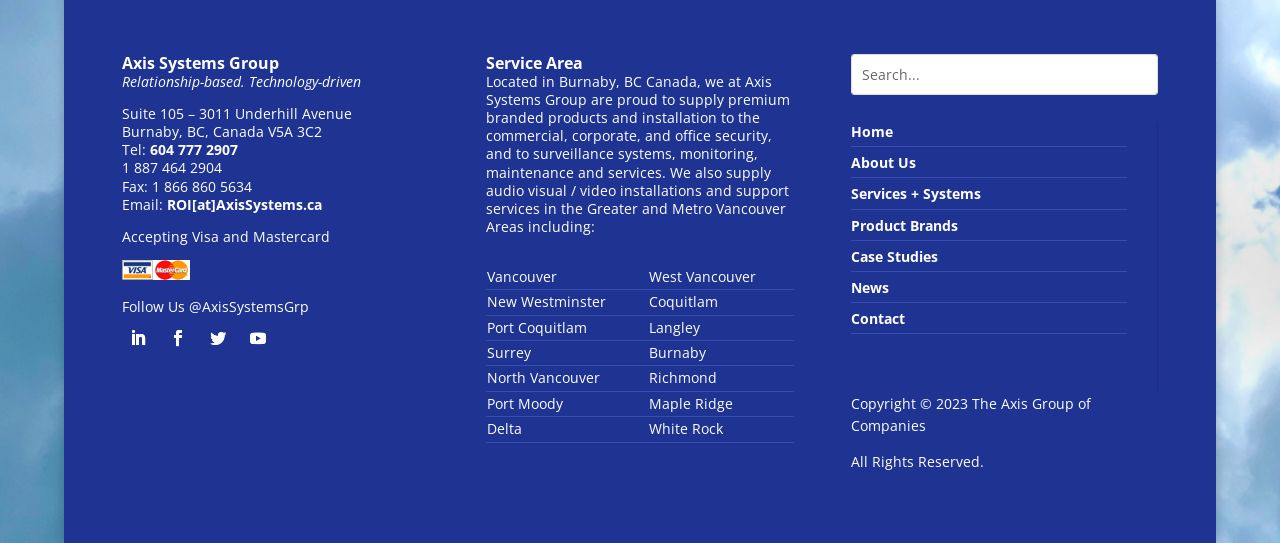Identify the bounding box coordinates for the region to click in order to carry out this instruction: "Contact Axis Systems Group". Provide the coordinates using four float numbers between 0 and 1, formatted as [left, top, right, bottom].

[0.665, 0.569, 0.707, 0.604]